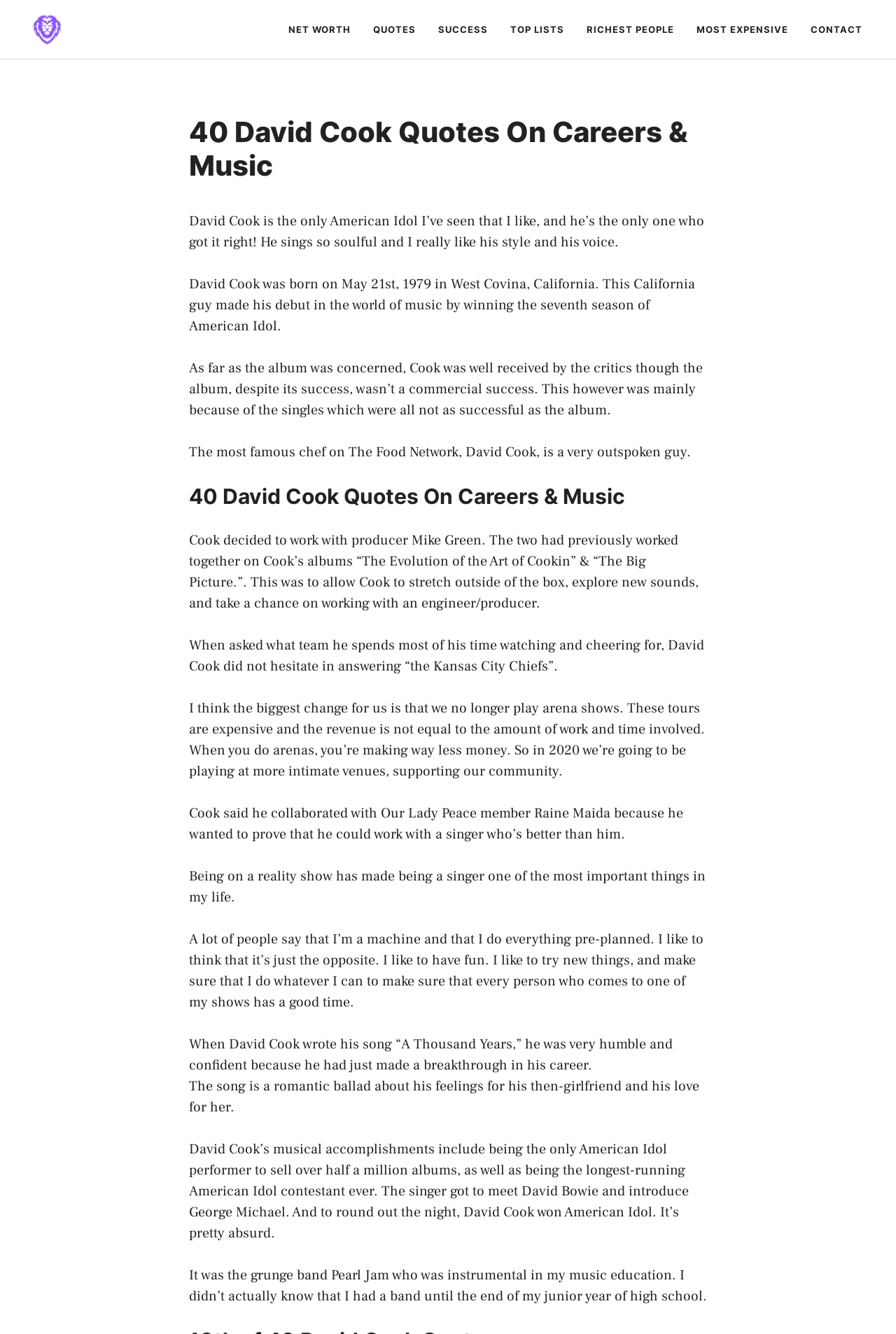How many quotes are mentioned on this webpage?
Deliver a detailed and extensive answer to the question.

I found the answer by examining the header element '40 David Cook Quotes On Careers & Music', which indicates that there are 40 quotes on this webpage.